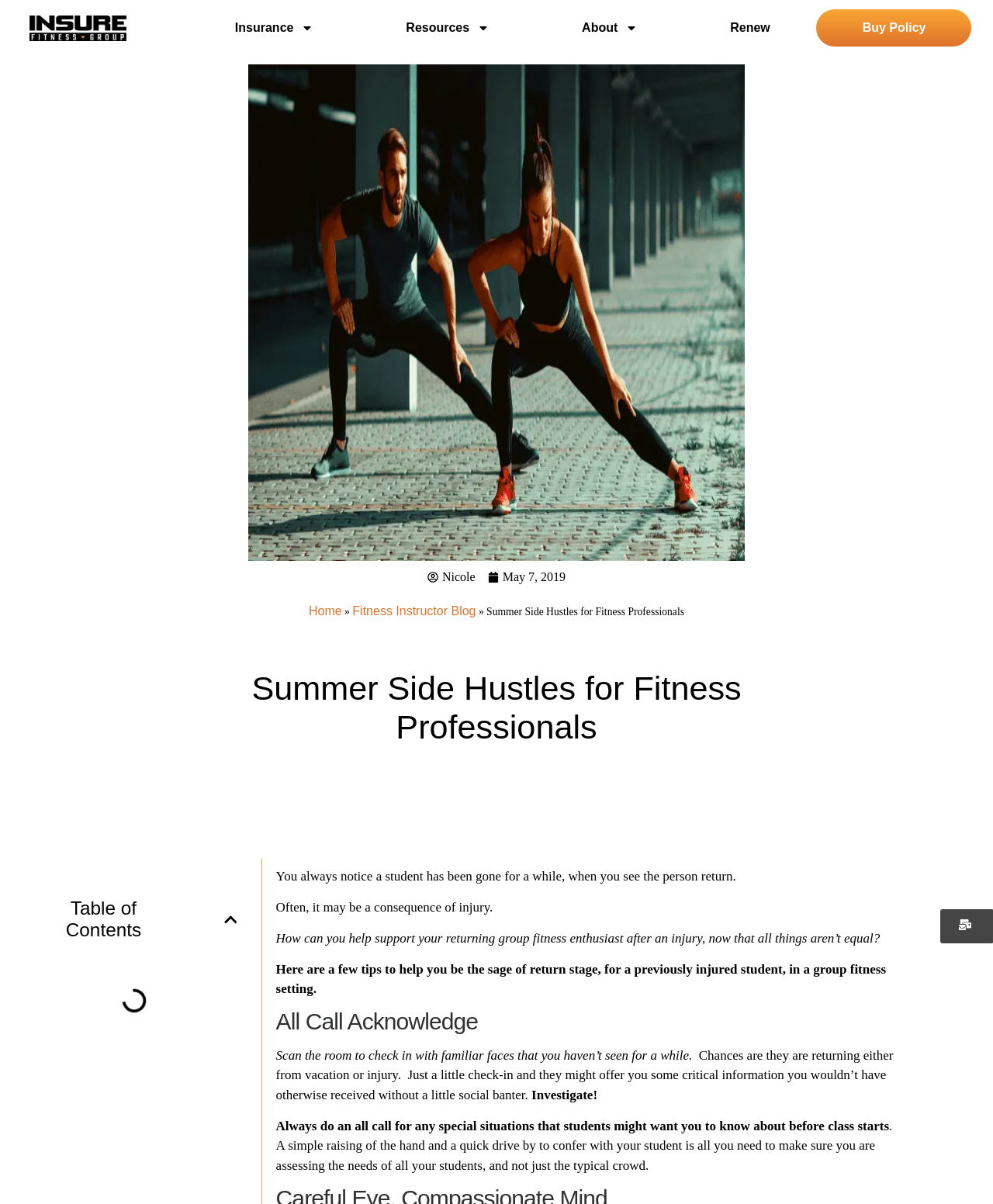What might a student return from?
Please respond to the question with a detailed and informative answer.

I found the answer by reading the static text that says 'Chances are they are returning either from vacation or injury.' which suggests that a student might return from either of these two situations.